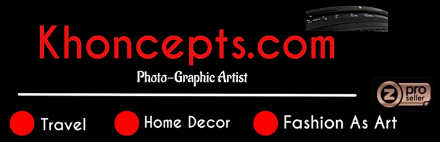Please respond to the question using a single word or phrase:
What is the color of the brand name?

Red